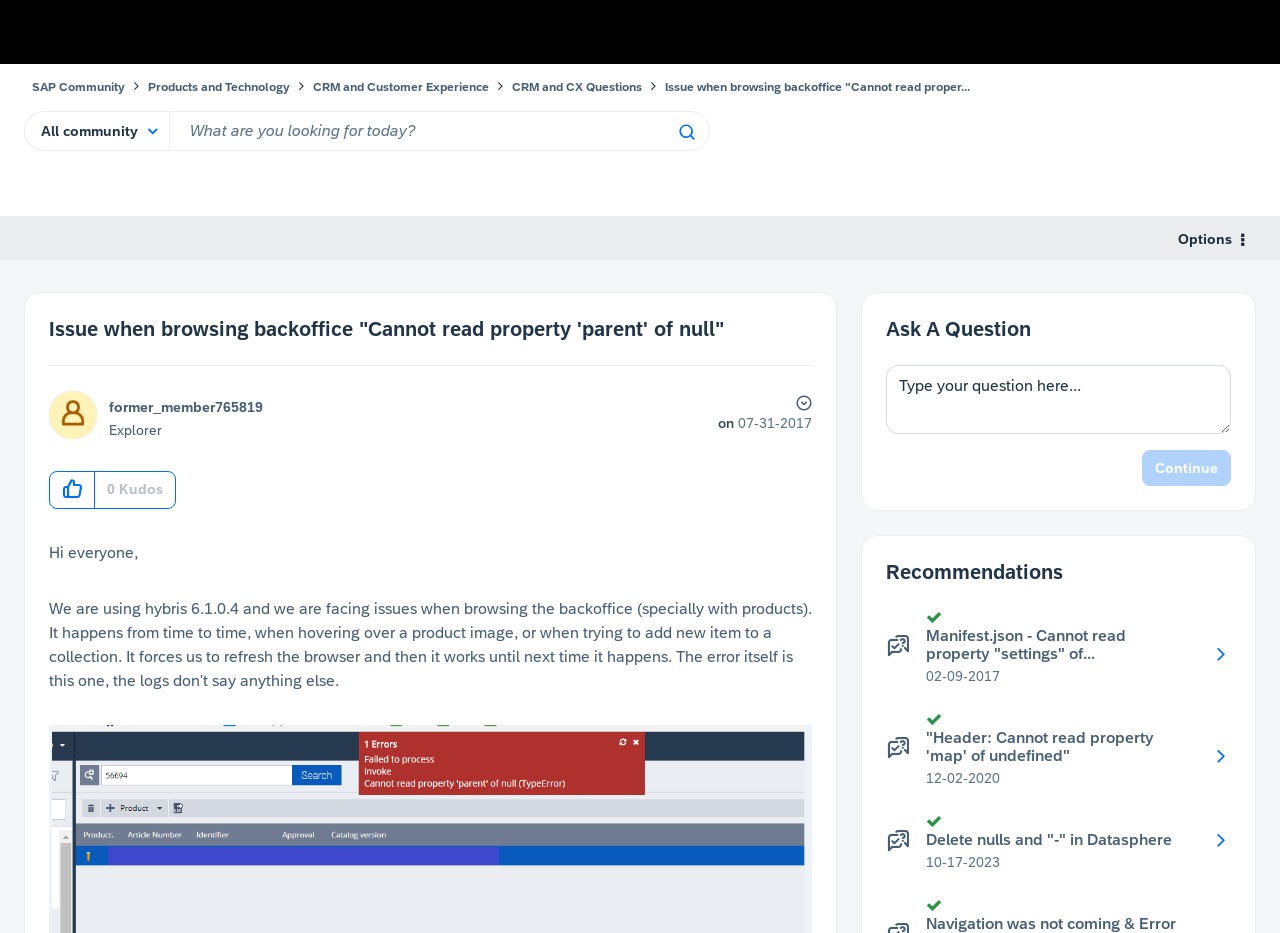Identify the bounding box coordinates of the region that should be clicked to execute the following instruction: "View profile of former_member765819".

[0.085, 0.427, 0.205, 0.444]